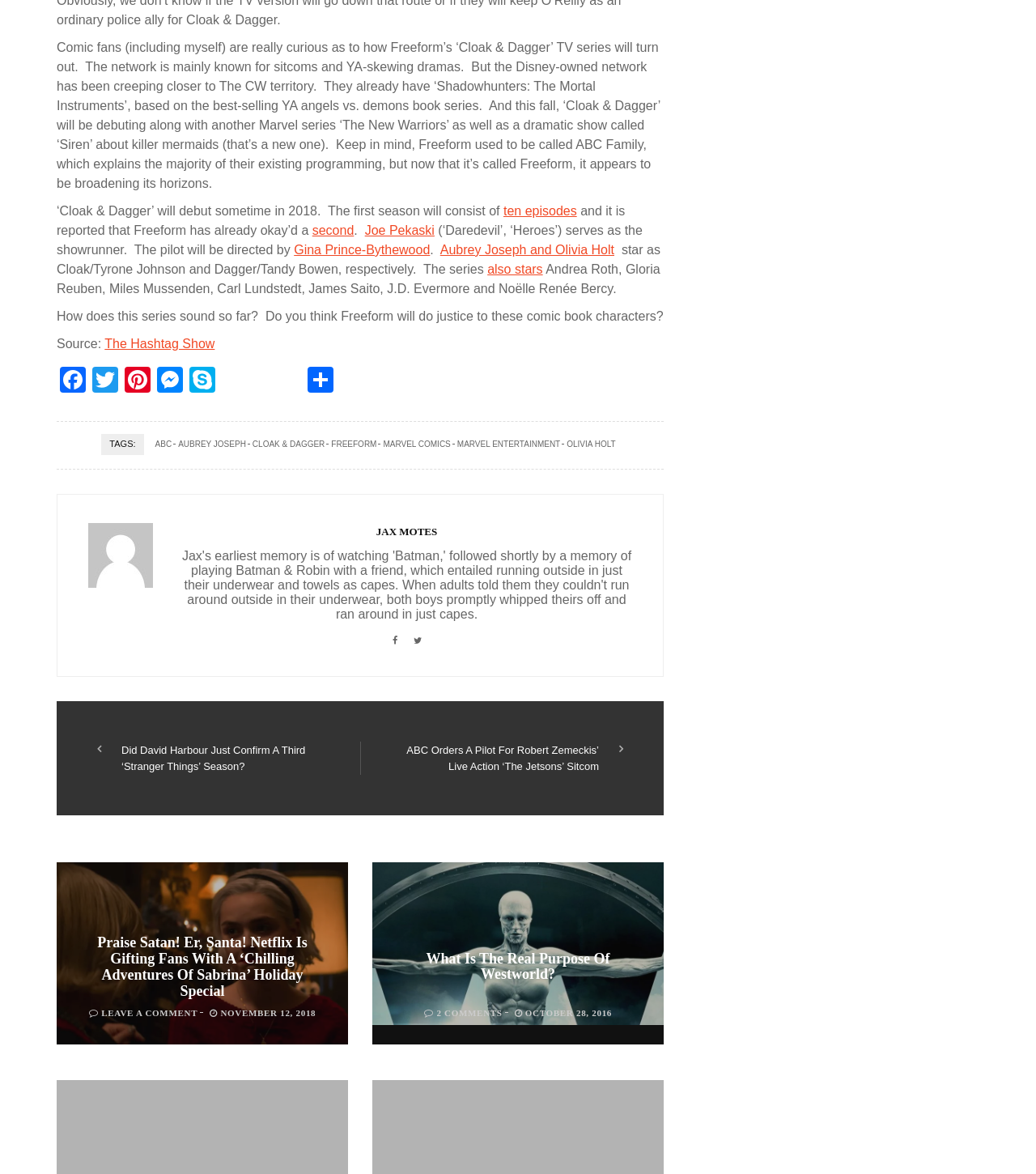Identify the bounding box for the UI element specified in this description: "Gina Prince-Bythewood". The coordinates must be four float numbers between 0 and 1, formatted as [left, top, right, bottom].

[0.284, 0.195, 0.415, 0.207]